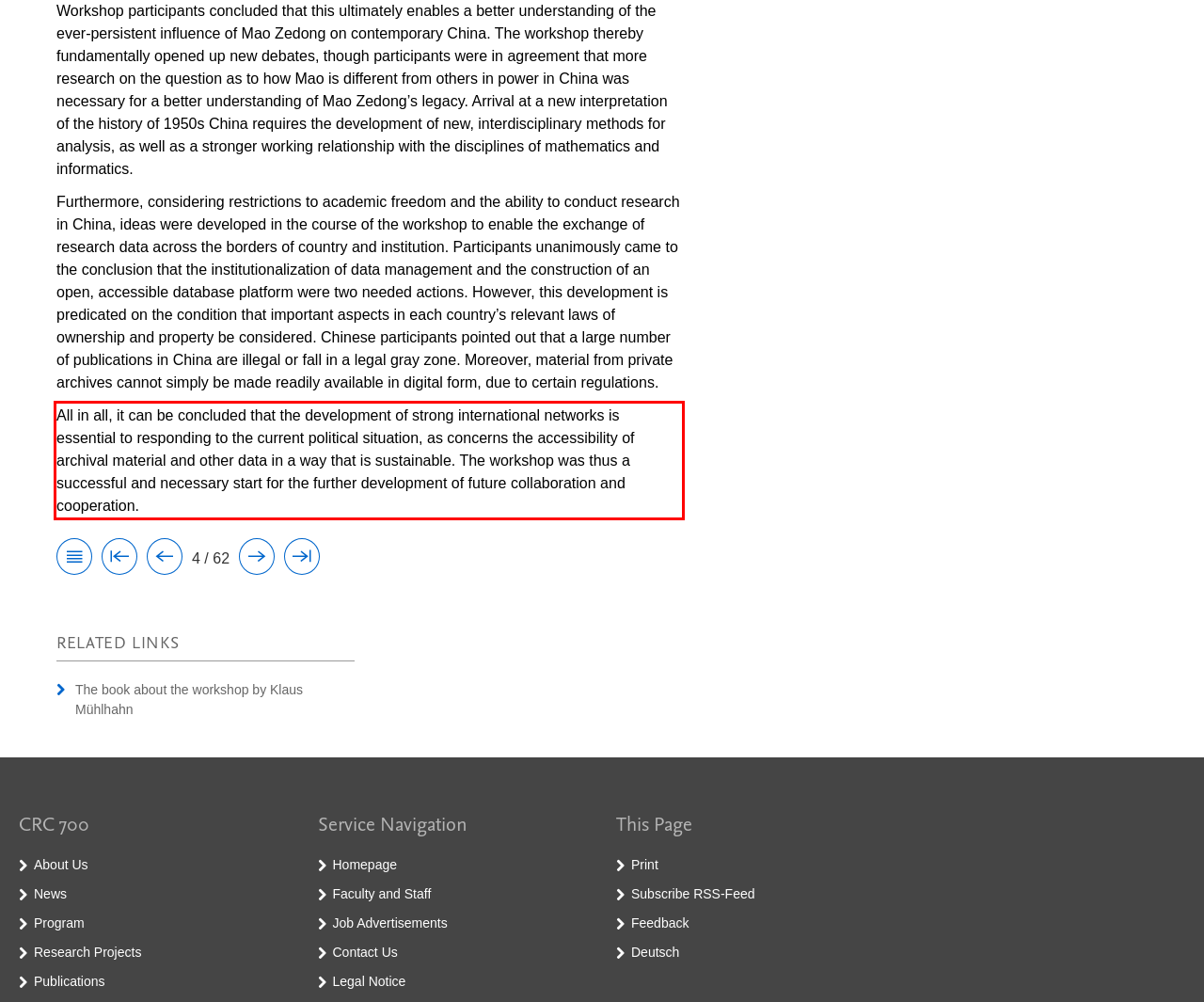Given a screenshot of a webpage, identify the red bounding box and perform OCR to recognize the text within that box.

All in all, it can be concluded that the development of strong international networks is essential to responding to the current political situation, as concerns the accessibility of archival material and other data in a way that is sustainable. The workshop was thus a successful and necessary start for the further development of future collaboration and cooperation.